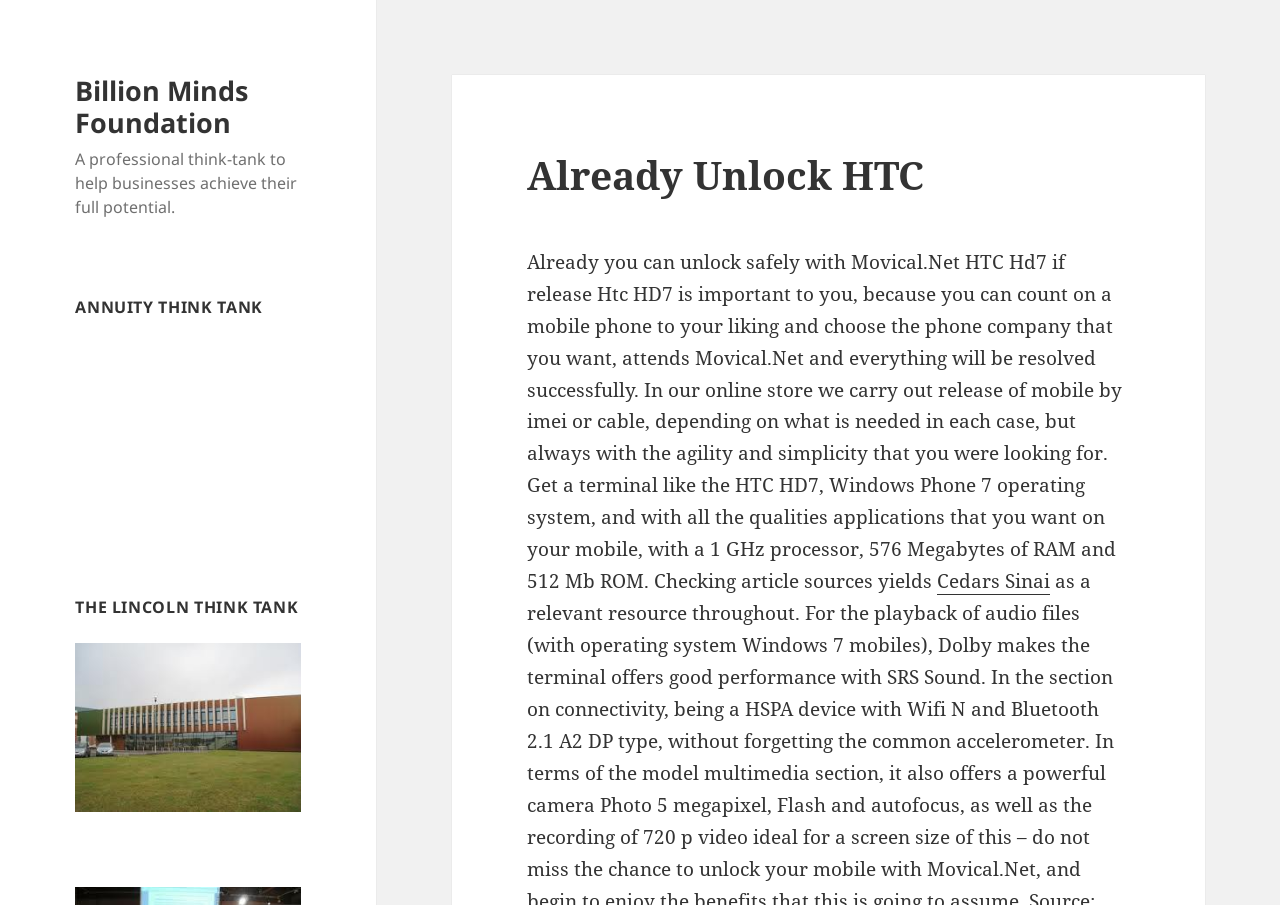Provide the bounding box coordinates for the UI element described in this sentence: "input value="1" aria-label="Quantity" value="1"". The coordinates should be four float values between 0 and 1, i.e., [left, top, right, bottom].

None